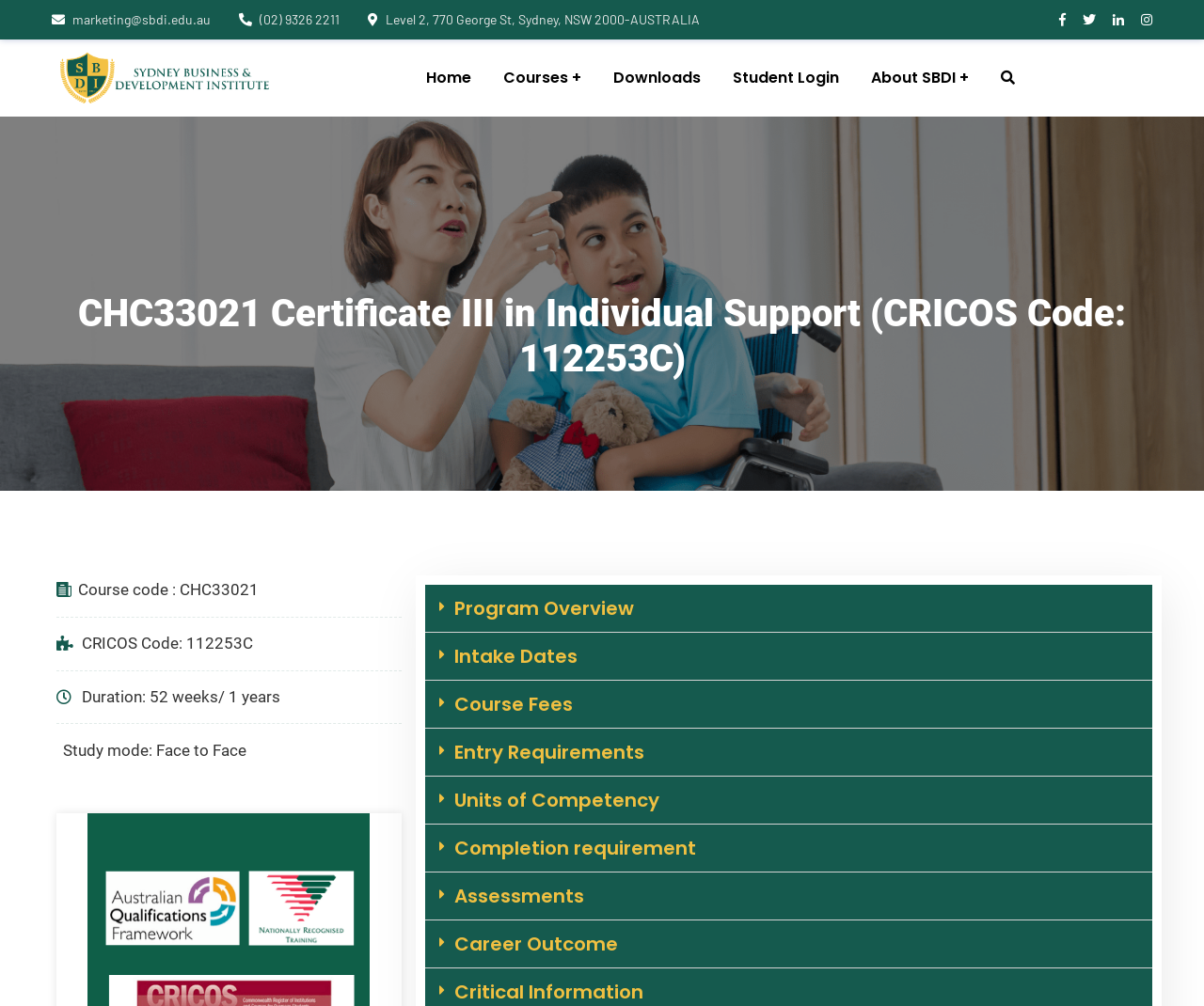Can you identify the bounding box coordinates of the clickable region needed to carry out this instruction: 'View program overview'? The coordinates should be four float numbers within the range of 0 to 1, stated as [left, top, right, bottom].

[0.377, 0.592, 0.526, 0.618]